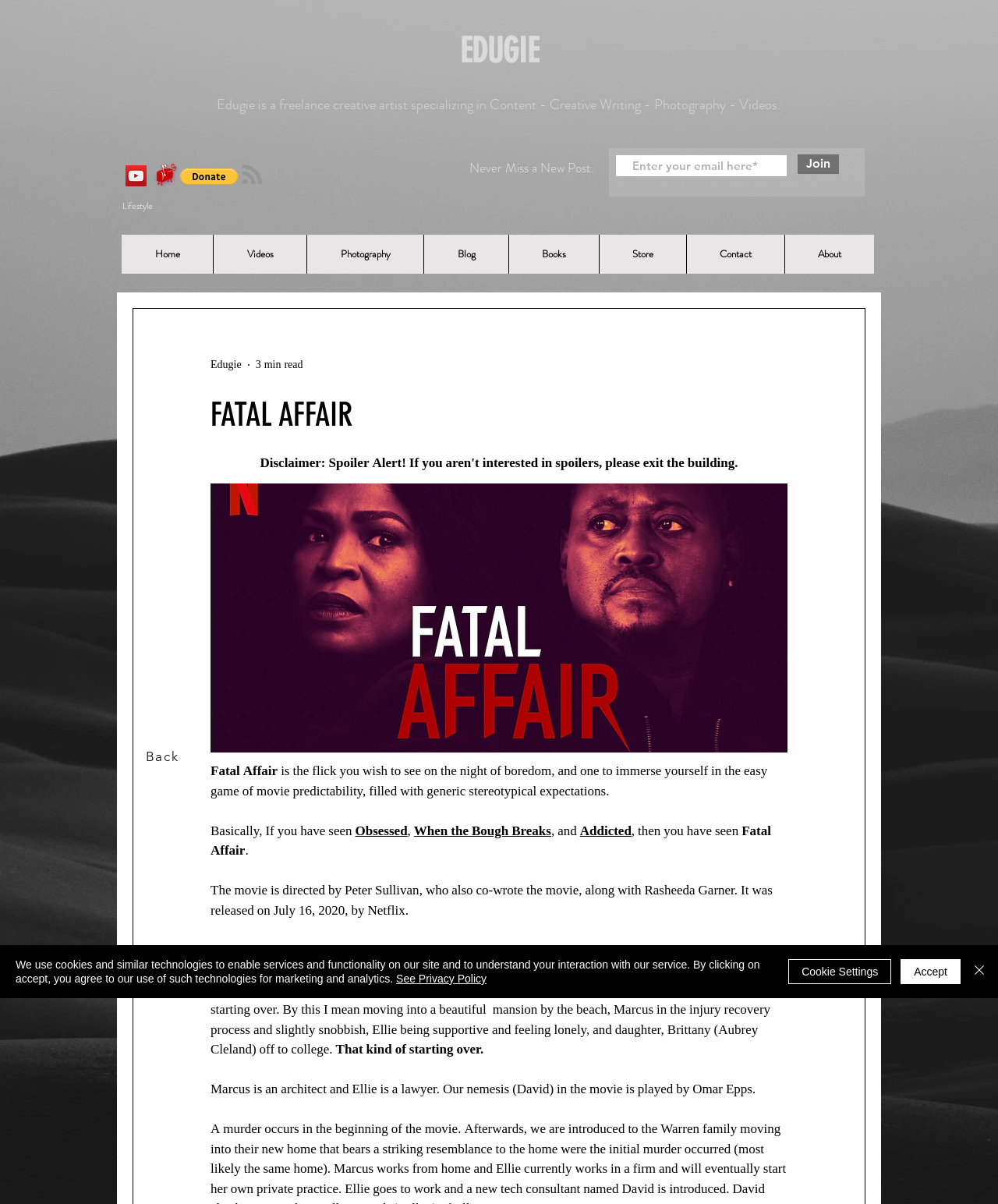Please identify the bounding box coordinates of the clickable area that will allow you to execute the instruction: "Click the Donate via PayPal button".

[0.18, 0.14, 0.238, 0.153]